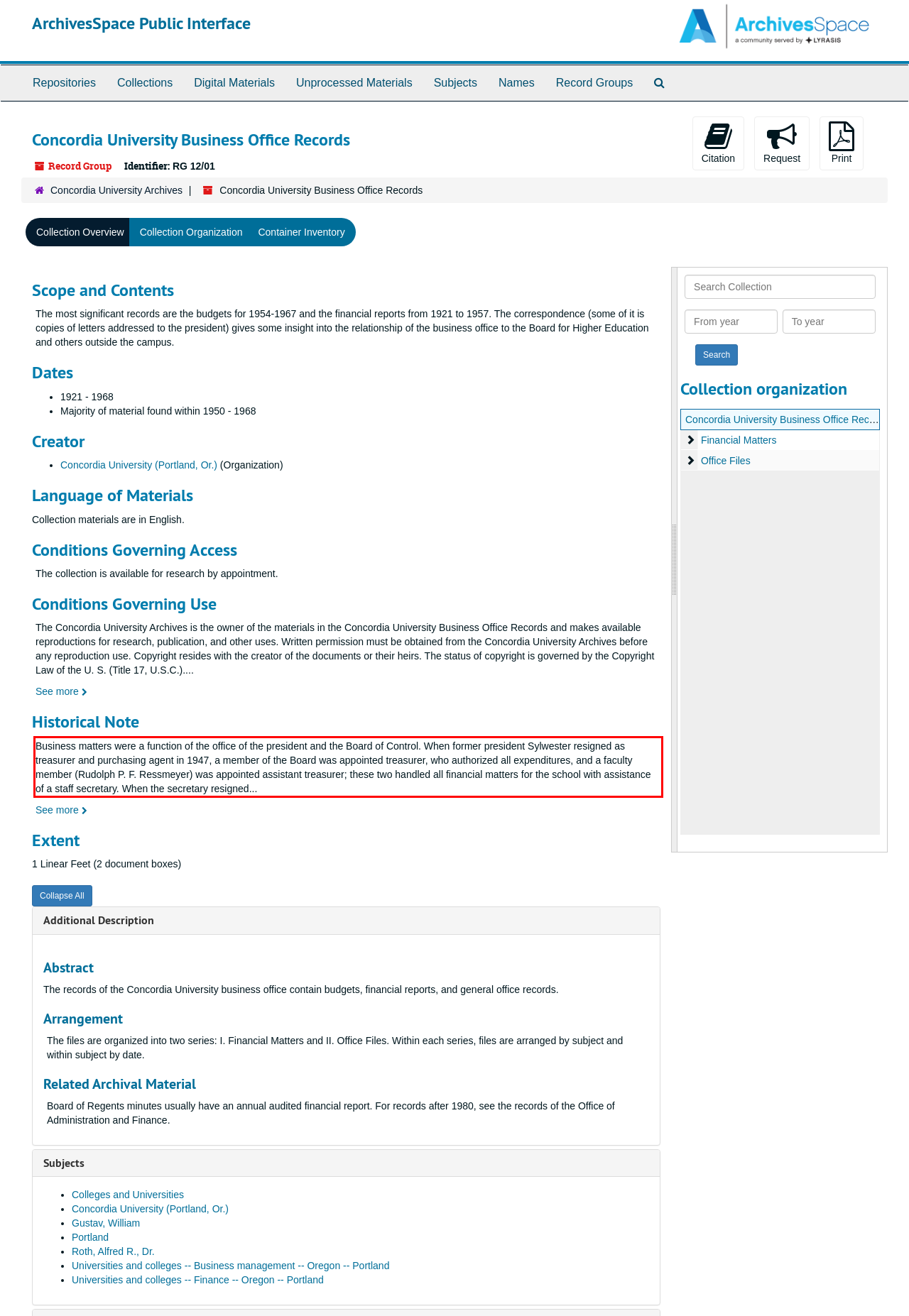Given a webpage screenshot, locate the red bounding box and extract the text content found inside it.

Business matters were a function of the office of the president and the Board of Control. When former president Sylwester resigned as treasurer and purchasing agent in 1947, a member of the Board was appointed treasurer, who authorized all expenditures, and a faculty member (Rudolph P. F. Ressmeyer) was appointed assistant treasurer; these two handled all financial matters for the school with assistance of a staff secretary. When the secretary resigned...